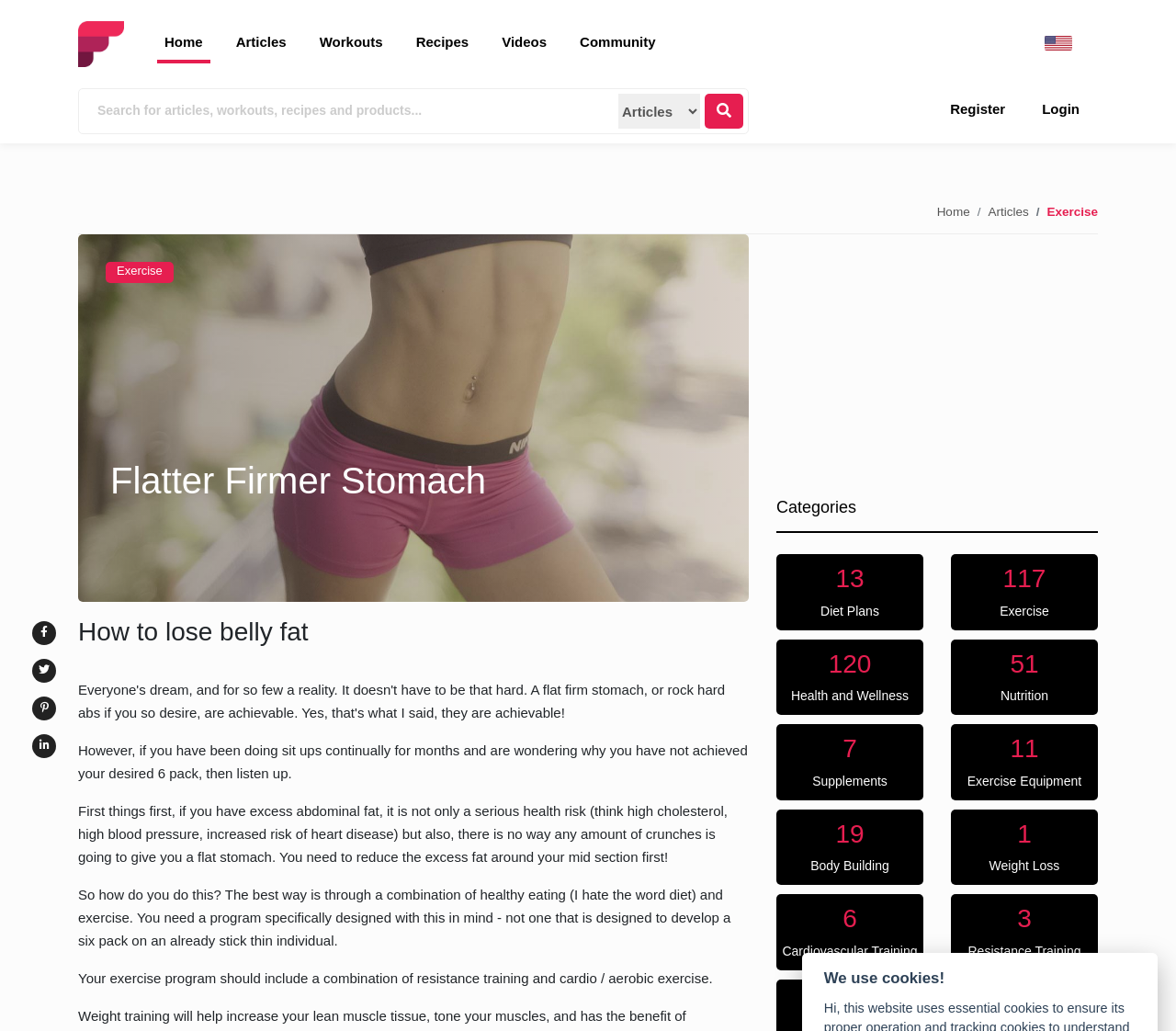Look at the image and give a detailed response to the following question: How many categories are listed on the webpage?

The categories are listed under the 'Categories' heading, and there are 9 links listed, including '13 Diet Plans', '117 Exercise', '120 Health and Wellness', and so on.